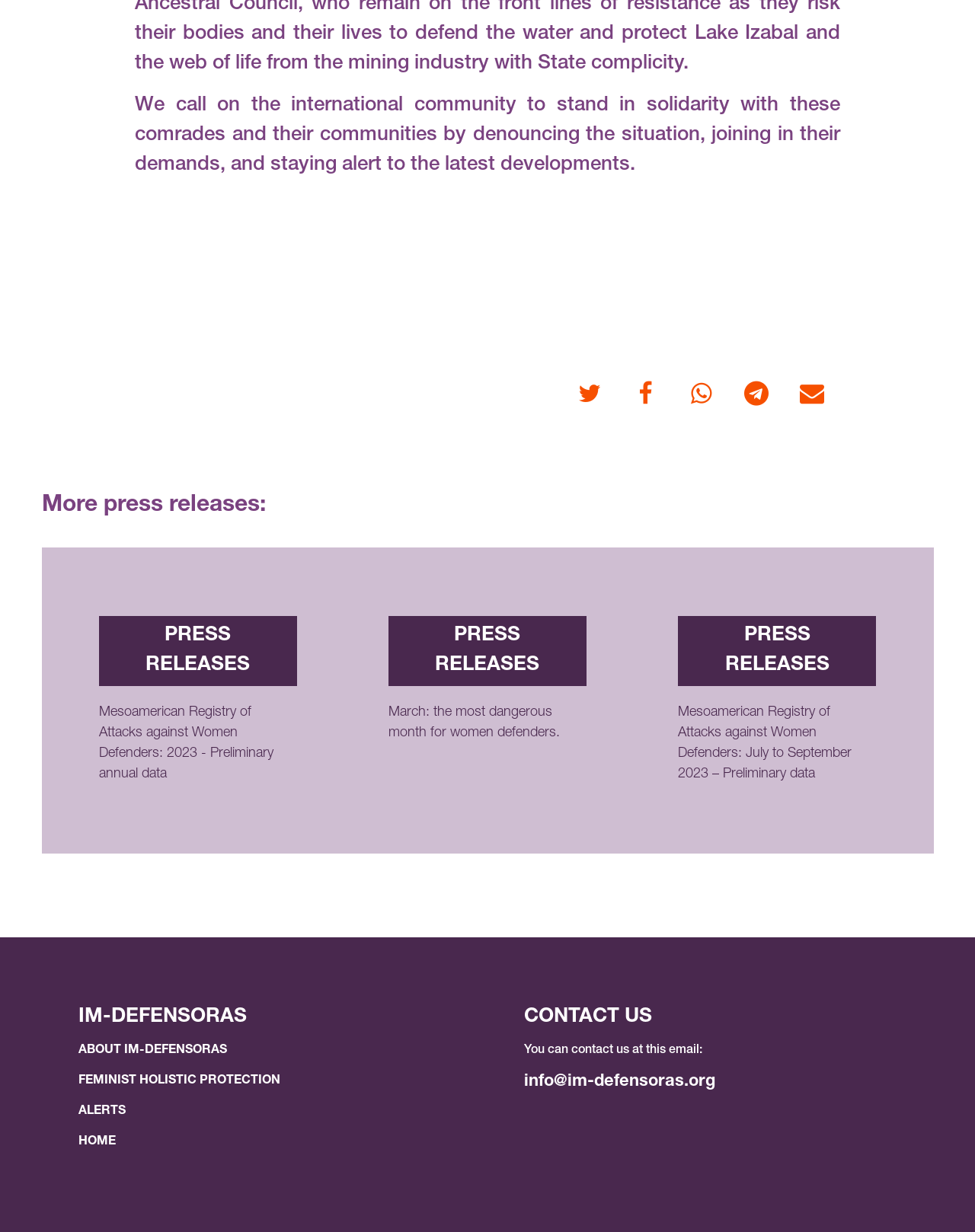Determine the bounding box for the HTML element described here: "Telegram". The coordinates should be given as [left, top, right, bottom] with each number being a float between 0 and 1.

[0.747, 0.3, 0.805, 0.339]